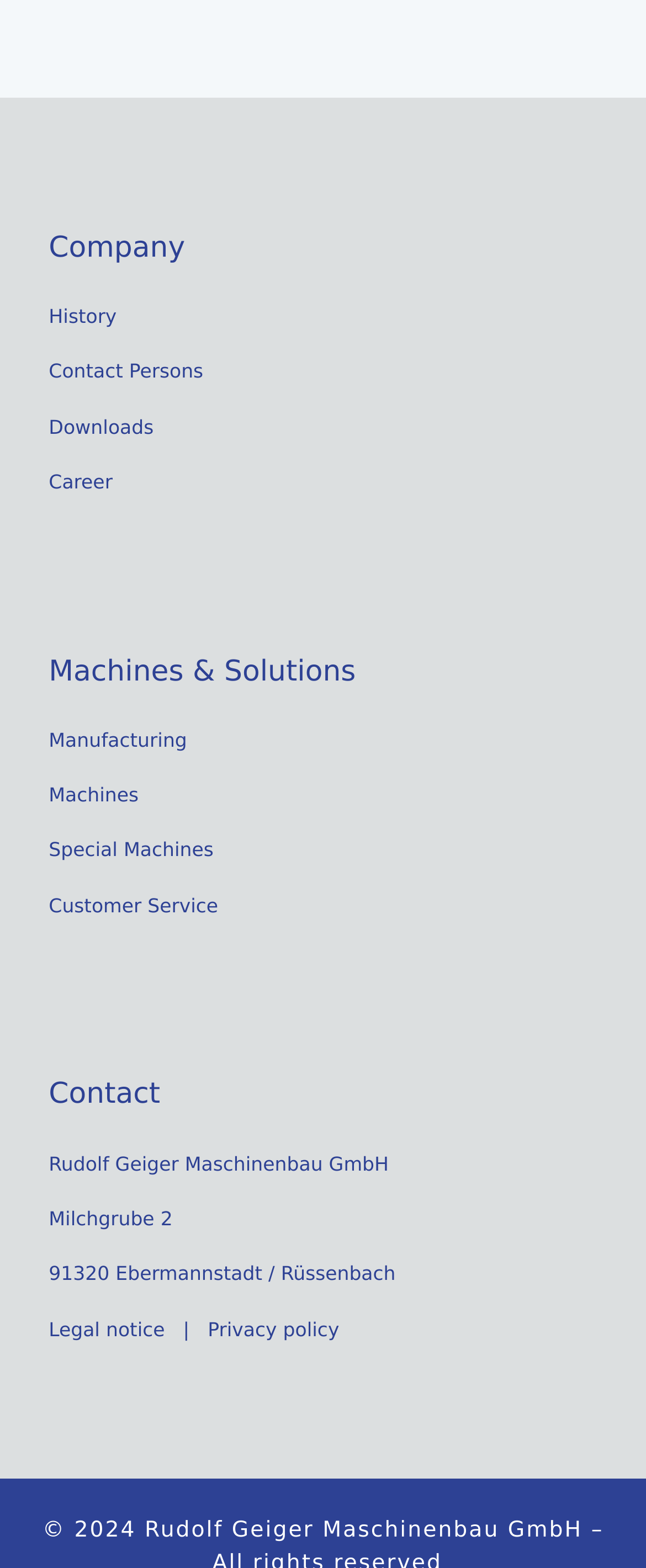Please answer the following question using a single word or phrase: 
What is the copyright year of the webpage?

2024